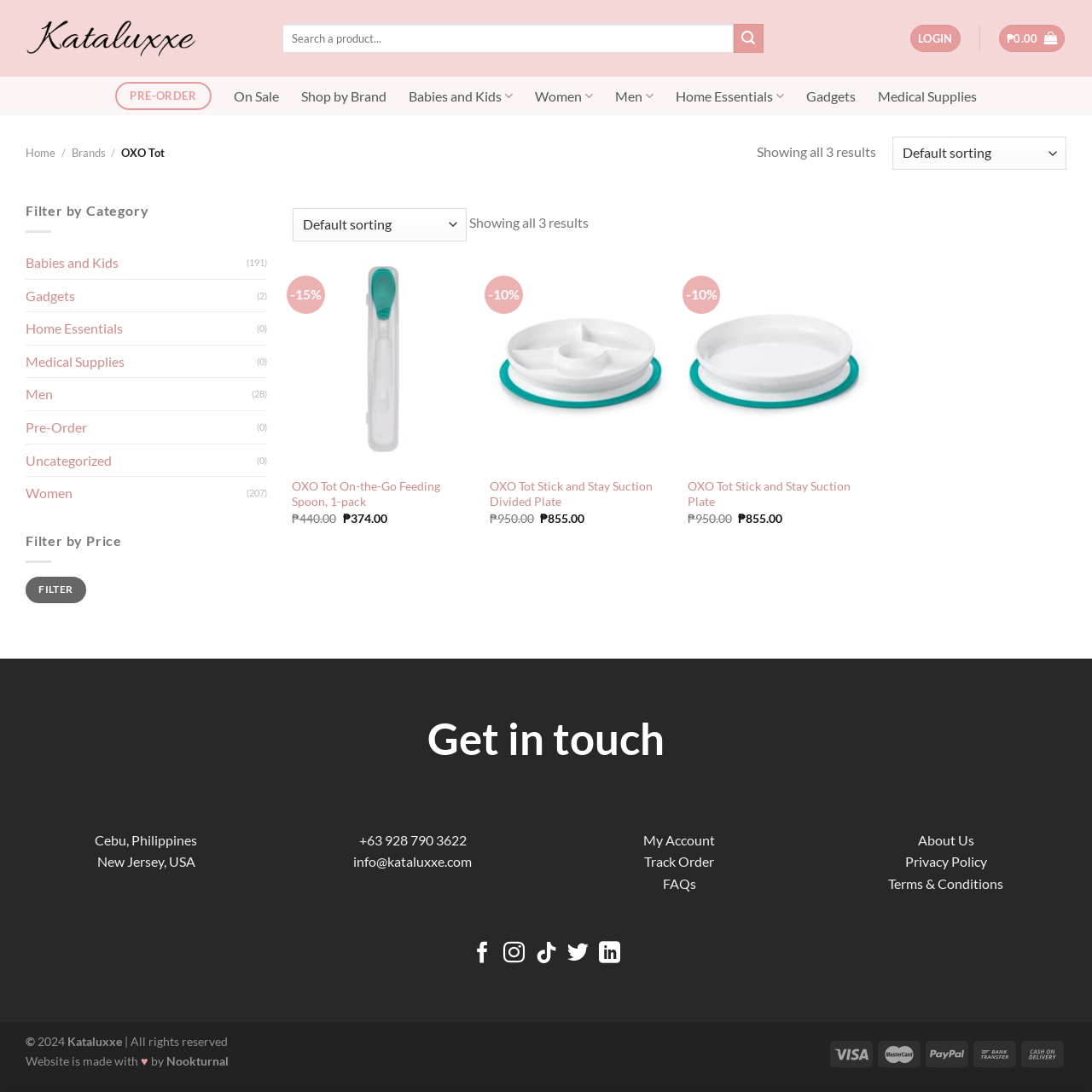Convey a detailed summary of the webpage, mentioning all key elements.

The webpage is an e-commerce site for OXO Tot products, specifically on the Kataluxxe platform. At the top, there is a logo with the text "Kataluxxe" and a search bar with a submit button. To the right of the search bar, there are links to "LOGIN", a shopping cart with a balance of ₱ 0.00, and a "PRE-ORDER" option.

Below the top navigation, there are several links to different categories, including "On Sale", "Shop by Brand", "Babies and Kids", "Women", "Men", "Home Essentials", and "Gadgets". These links are followed by a section that displays all 3 results of a search or filter, with a dropdown menu to sort the results.

The main content area is divided into three sections, each displaying a product with its name, original price, and current price. The products are OXO Tot On-the-Go Feeding Spoon, OXO Tot Stick and Stay Suction Divided Plate, and OXO Tot Stick and Stay Suction Plate. Each product has a discount percentage displayed above it.

At the bottom of the page, there is a section with contact information, including addresses in Cebu, Philippines, and New Jersey, USA, as well as phone numbers and email addresses. There are also links to "My Account", "Track Order", "FAQs", "About Us", "Privacy Policy", and "Terms & Conditions". Finally, there are social media links to Facebook, Instagram, TikTok, and Twitter.